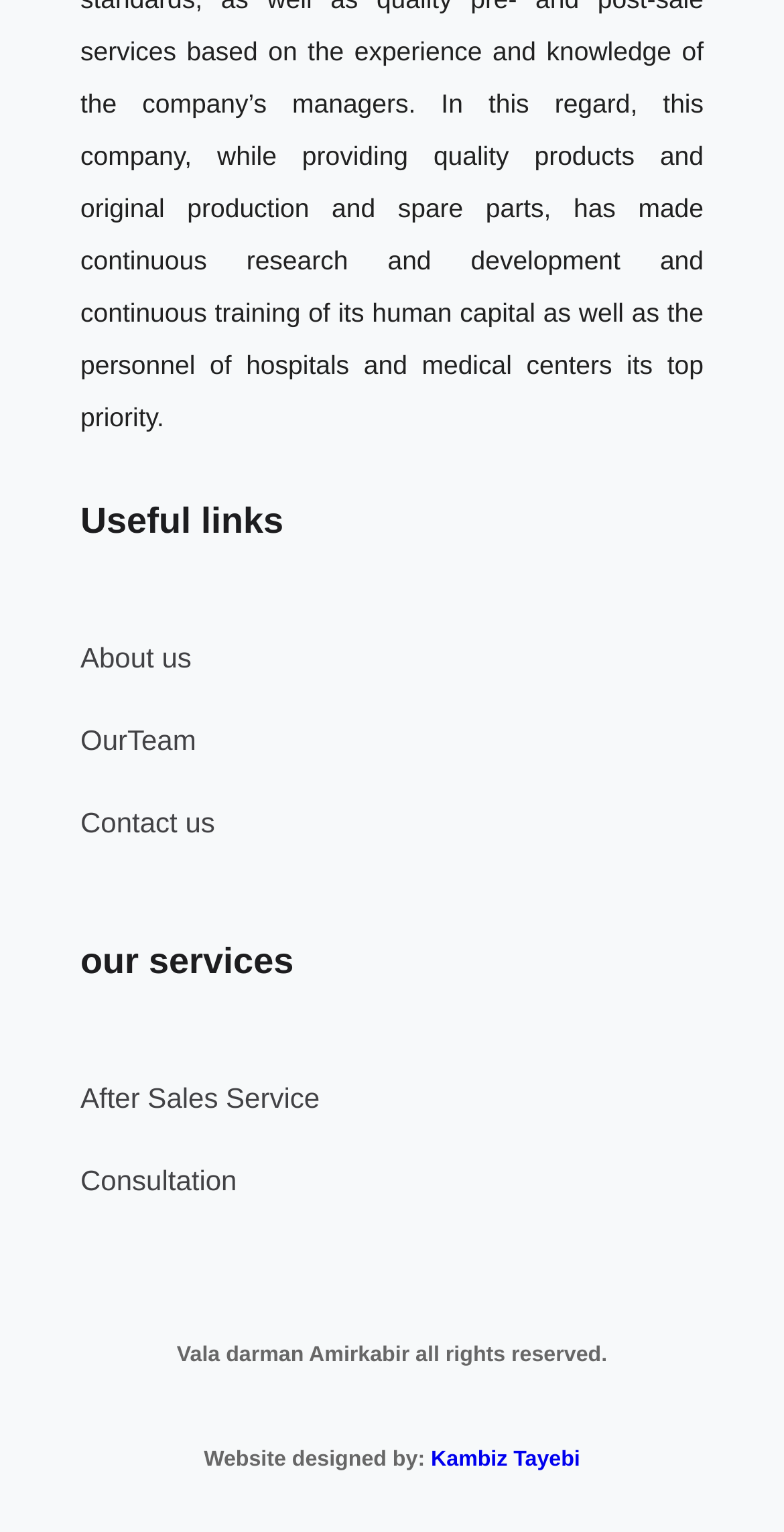What is the first link under 'Useful links'?
Using the information from the image, give a concise answer in one word or a short phrase.

About us